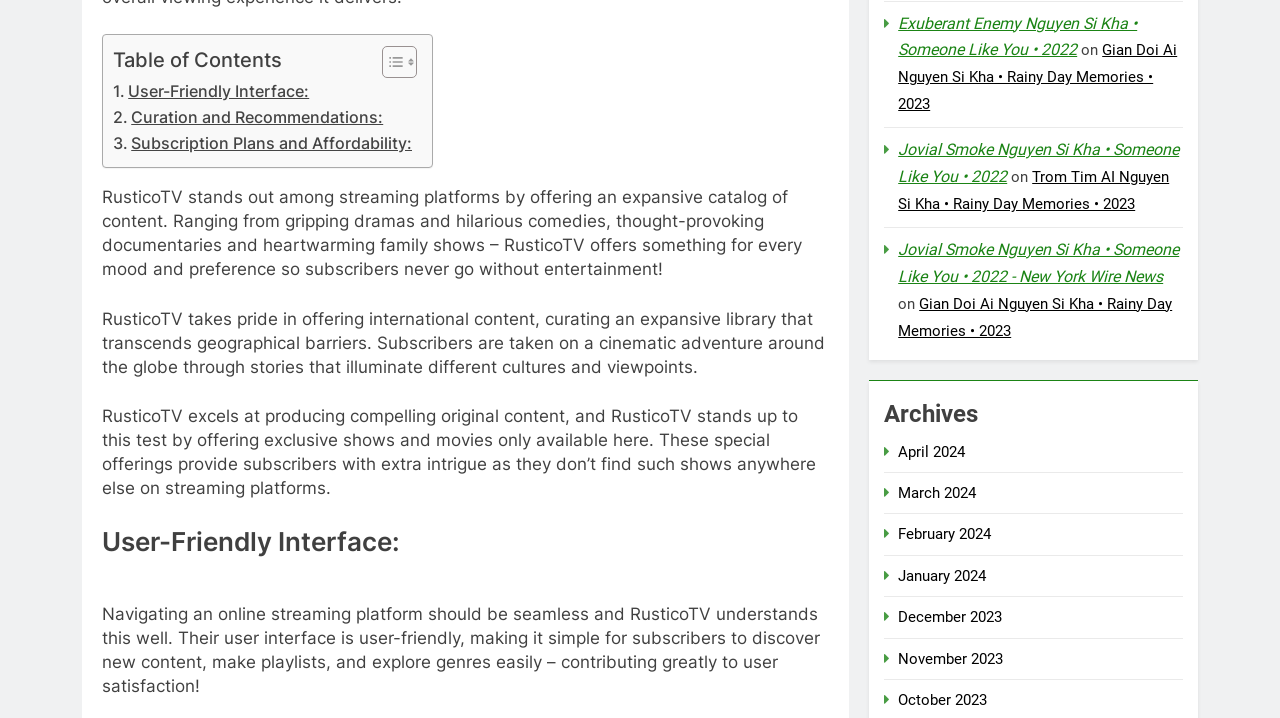Determine the bounding box coordinates of the element's region needed to click to follow the instruction: "Toggle Table of Content". Provide these coordinates as four float numbers between 0 and 1, formatted as [left, top, right, bottom].

[0.287, 0.063, 0.322, 0.111]